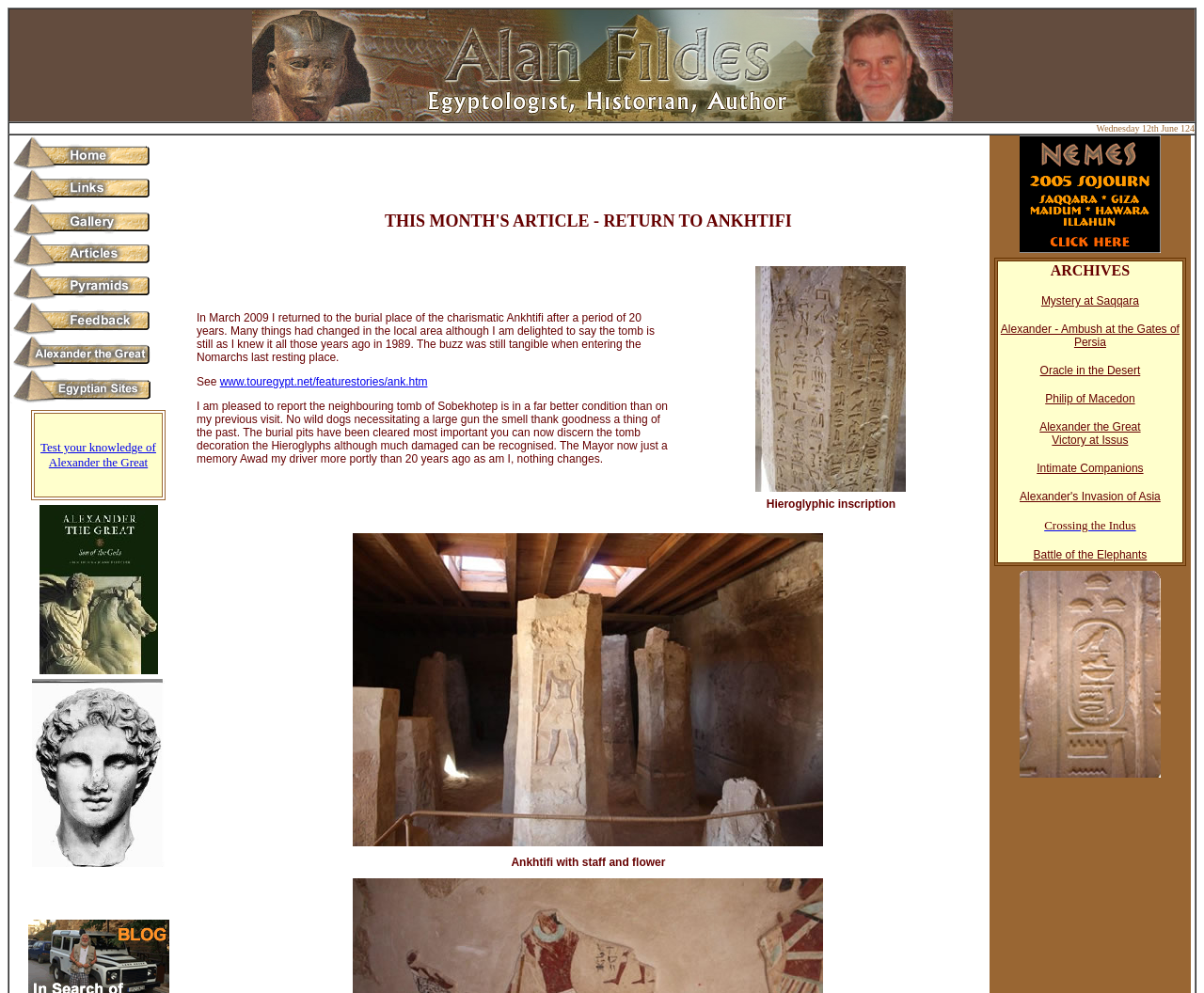Indicate the bounding box coordinates of the clickable region to achieve the following instruction: "Read the review of Alexander the Great."

[0.032, 0.666, 0.131, 0.682]